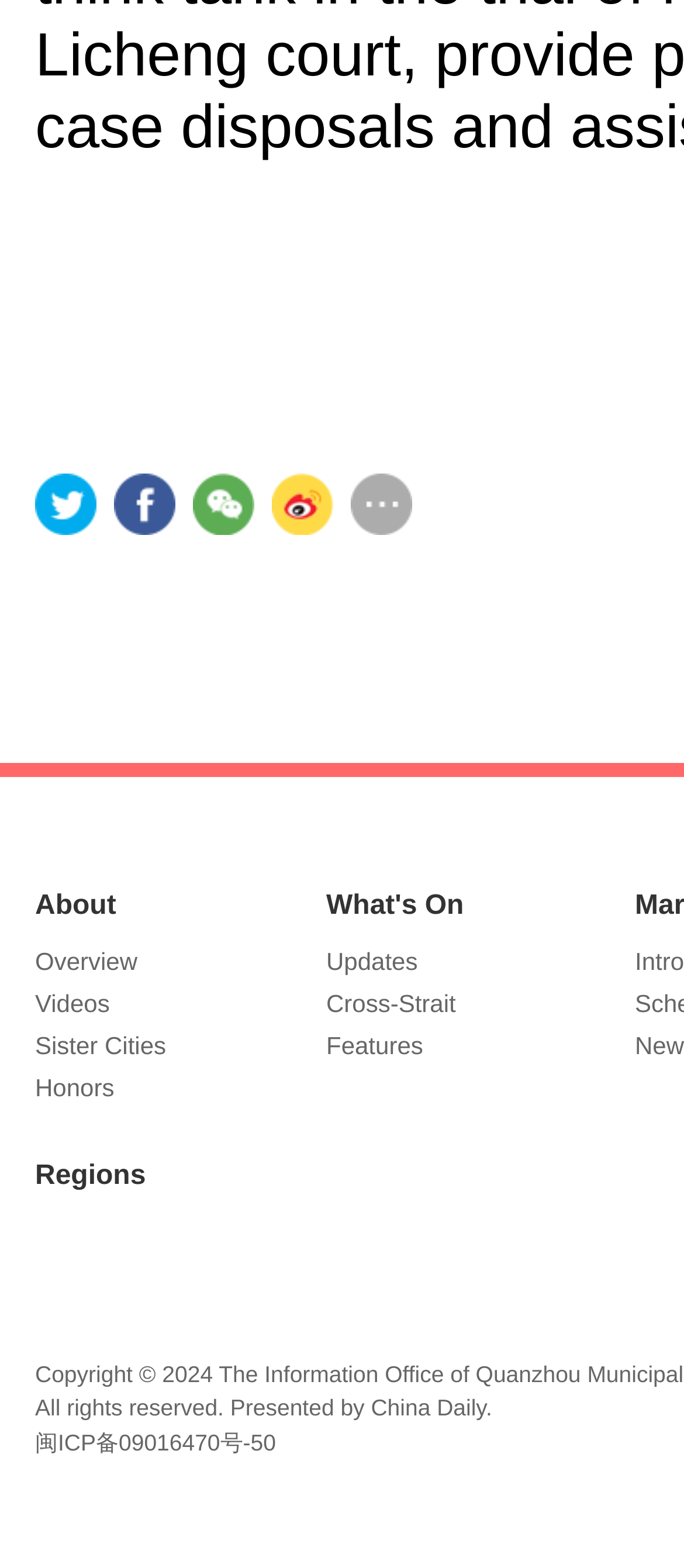What are the main categories on this webpage?
Please provide a single word or phrase based on the screenshot.

About, Regions, What's On